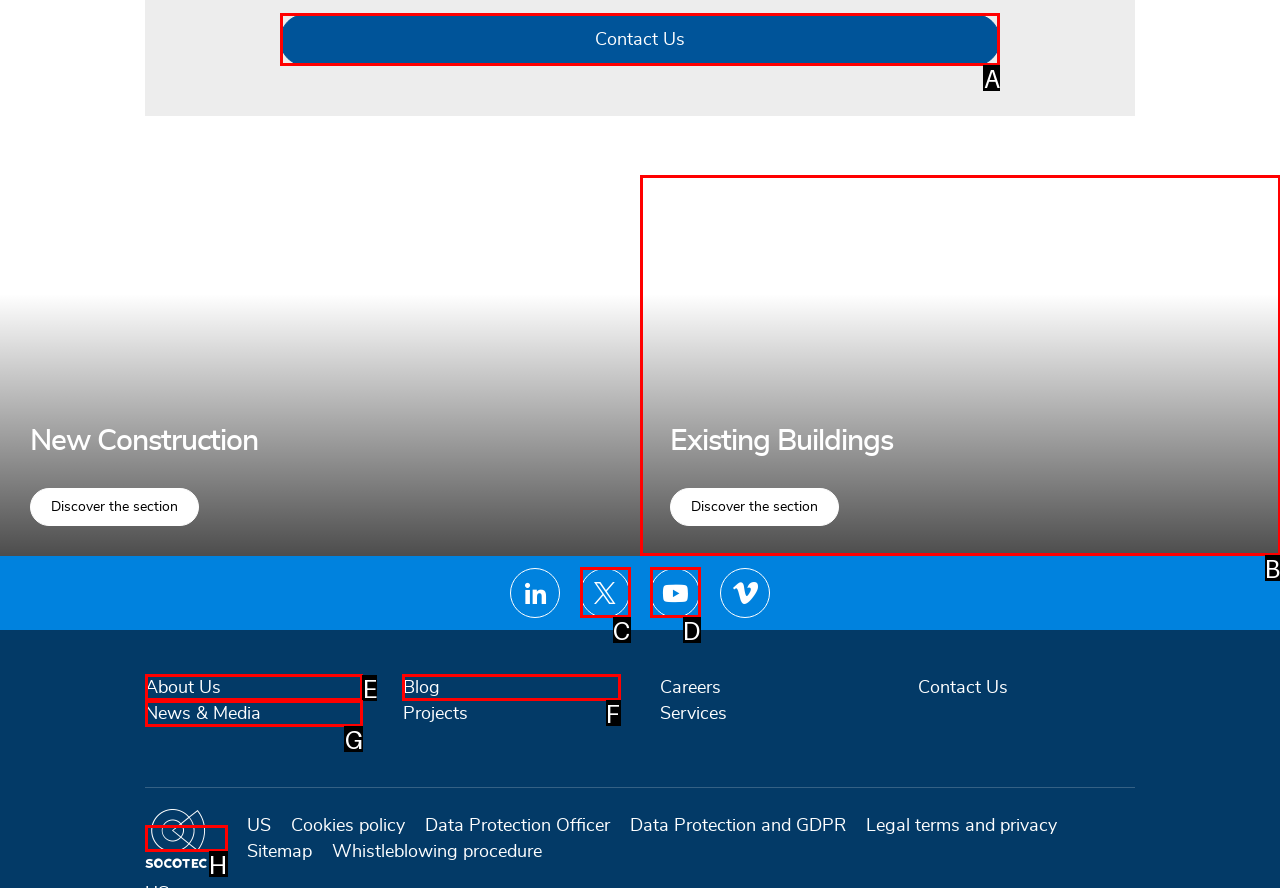Indicate which HTML element you need to click to complete the task: Contact Us. Provide the letter of the selected option directly.

A